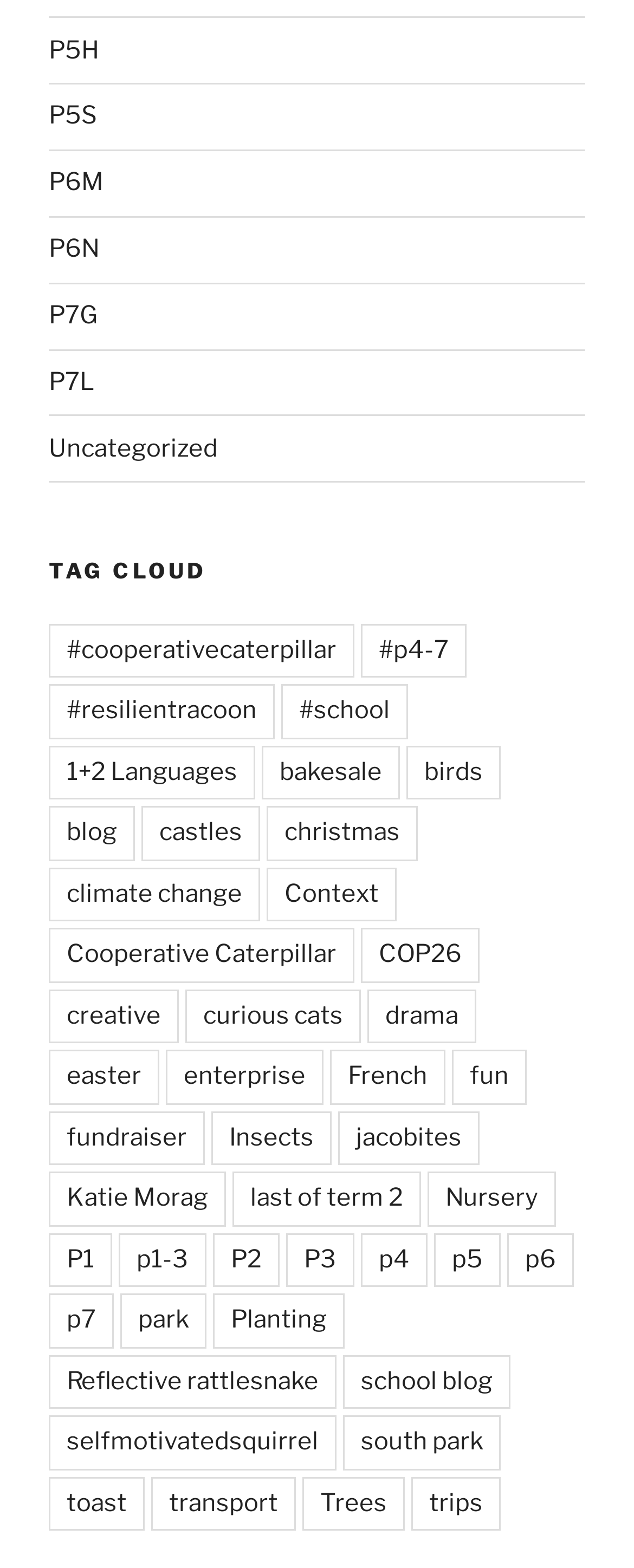What is the first link on the webpage?
Provide a one-word or short-phrase answer based on the image.

P5H